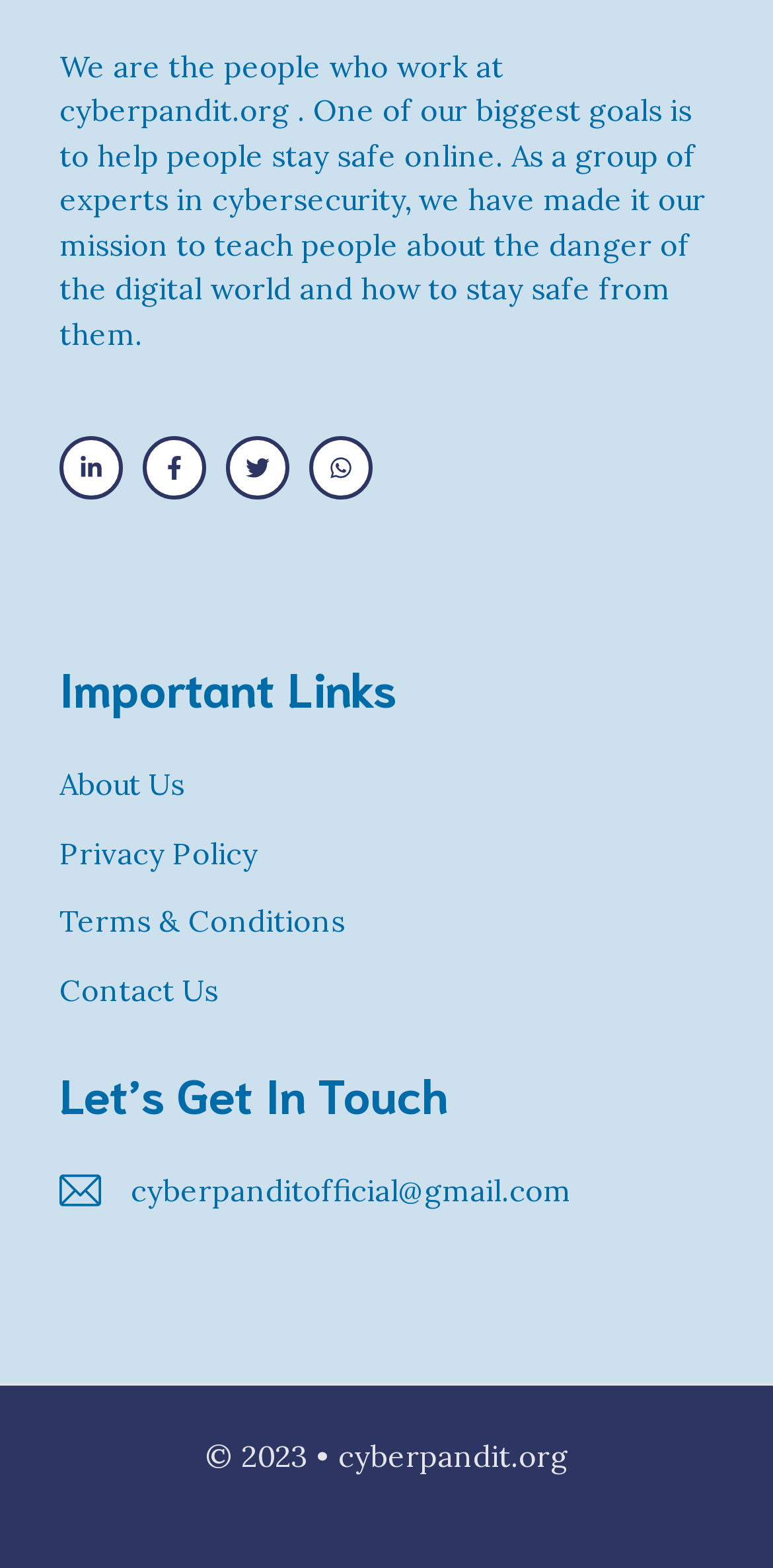Based on the element description "December 2022", predict the bounding box coordinates of the UI element.

None